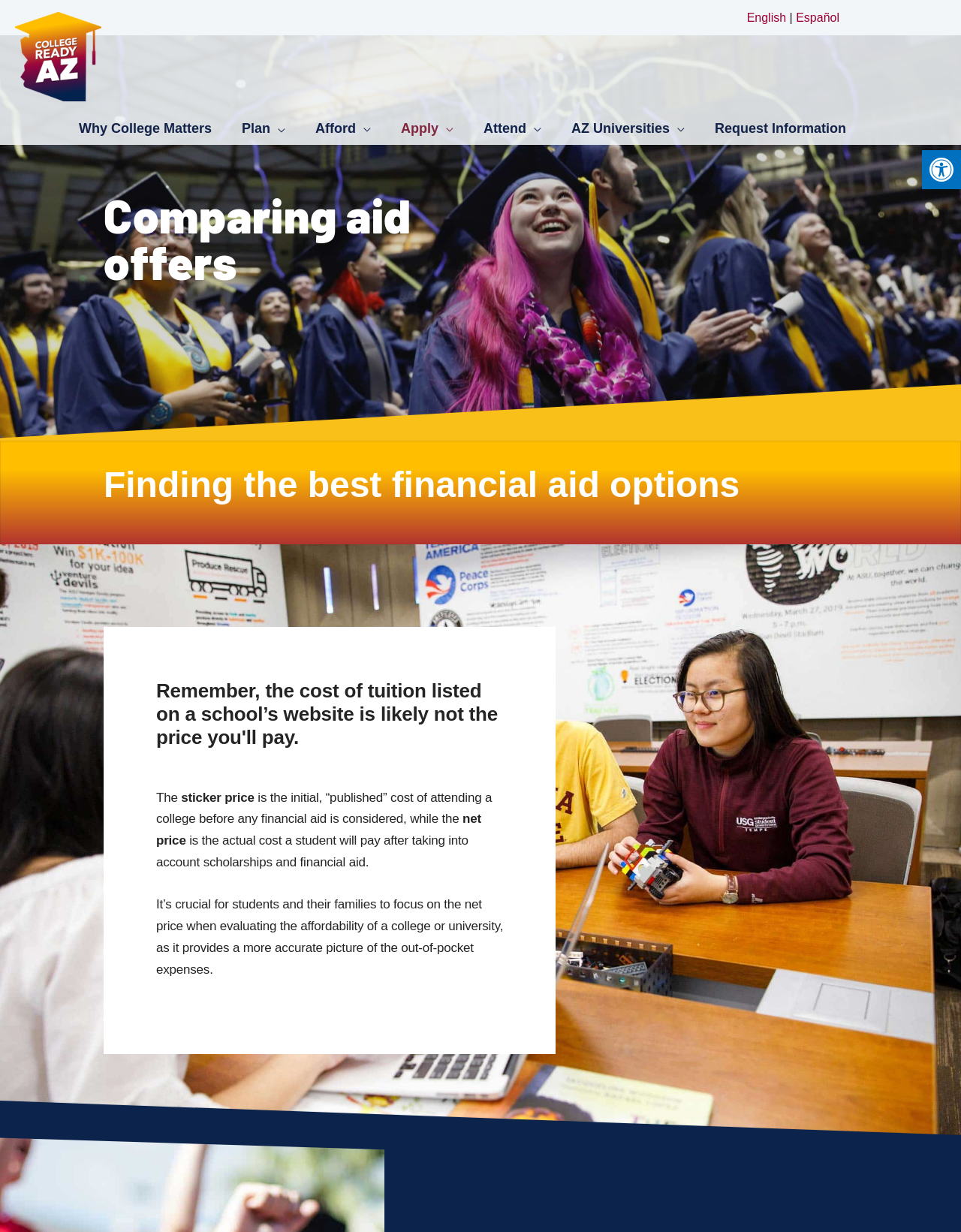What is the focus of the webpage?
Answer the question with just one word or phrase using the image.

Comparing aid offers